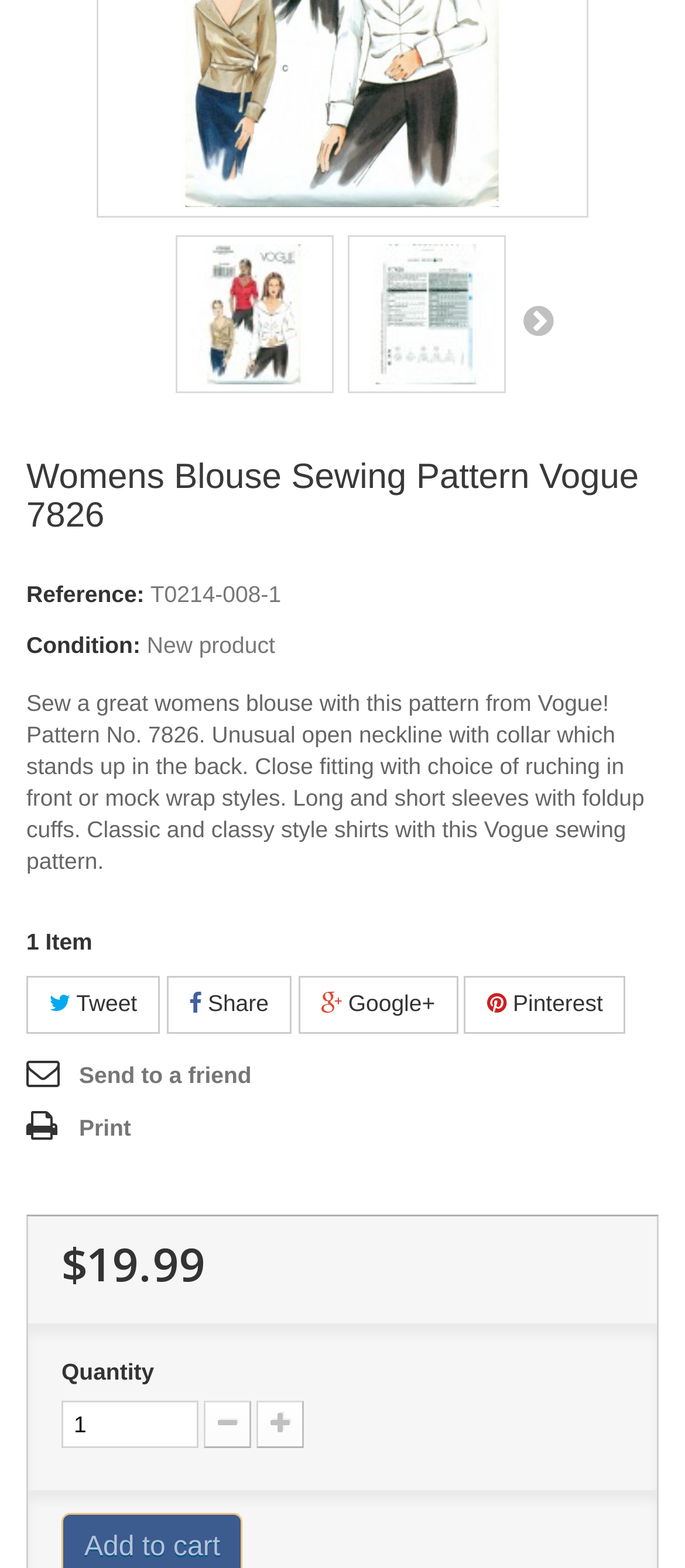What is the minimum quantity that can be ordered?
Analyze the screenshot and provide a detailed answer to the question.

The minimum quantity that can be ordered can be found in the spinbutton element with the valuemin attribute set to 1, which is located near the bottom of the webpage.